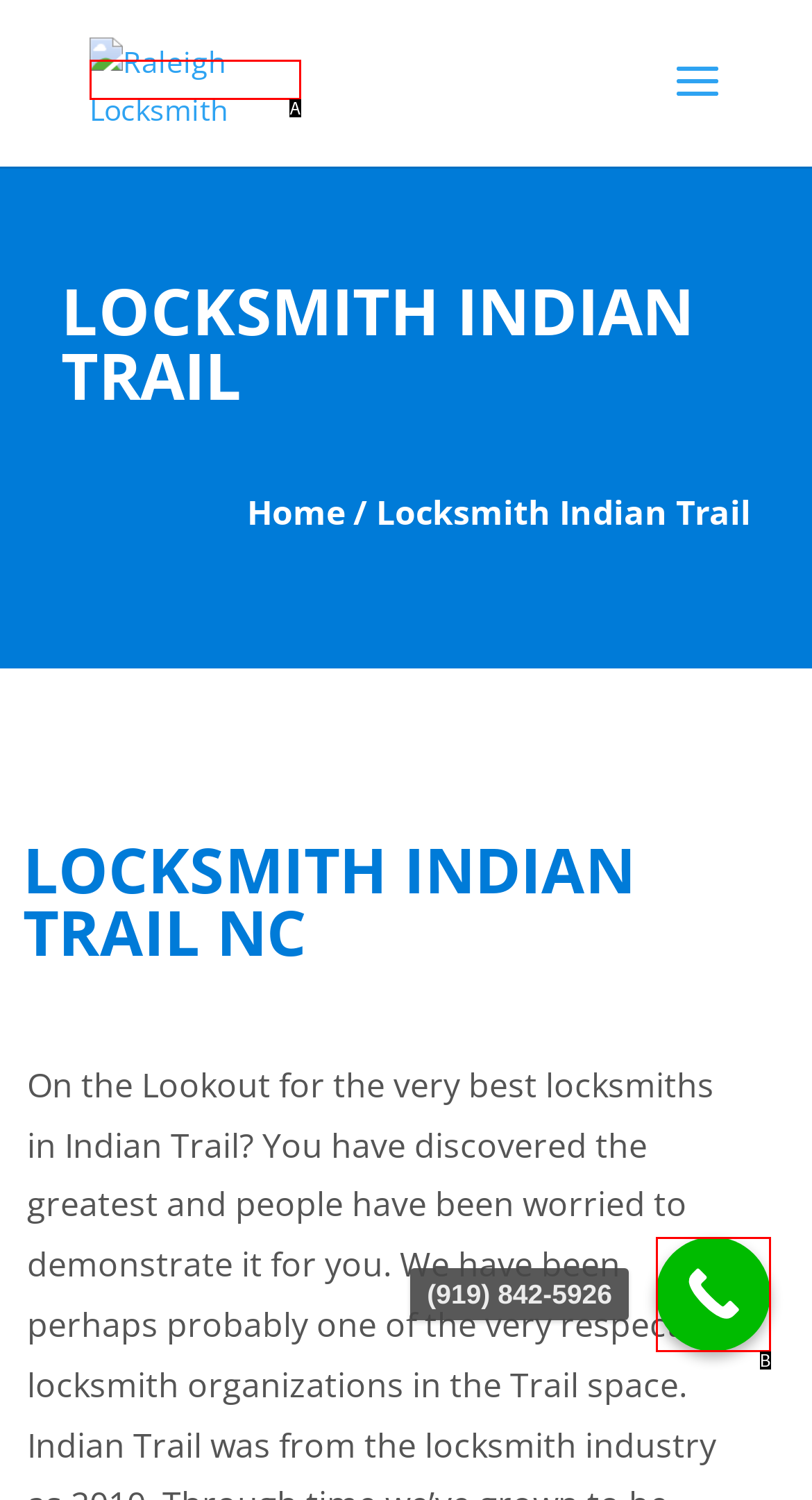Using the given description: (919) 842-5926, identify the HTML element that corresponds best. Answer with the letter of the correct option from the available choices.

B